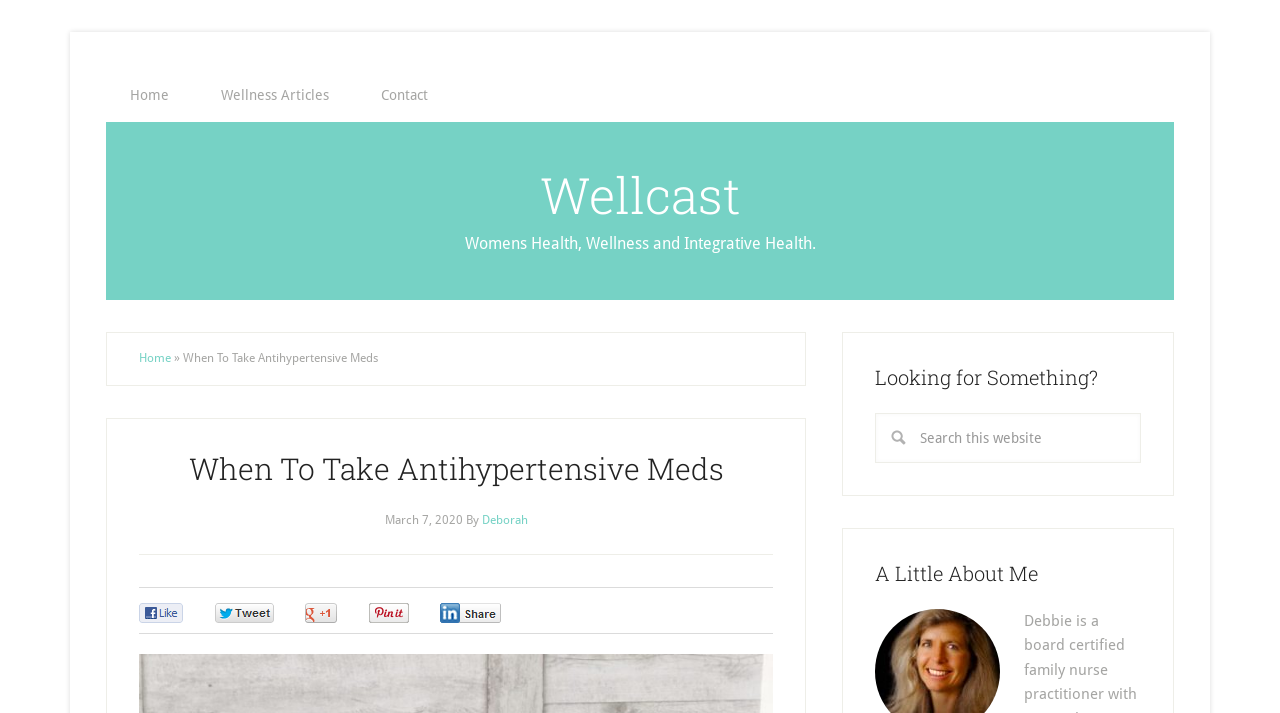What is the name of the website?
Analyze the image and provide a thorough answer to the question.

The name of the website can be found in the link element with the text 'Wellcast' located at the top of the webpage, with a bounding box of [0.421, 0.227, 0.579, 0.32].